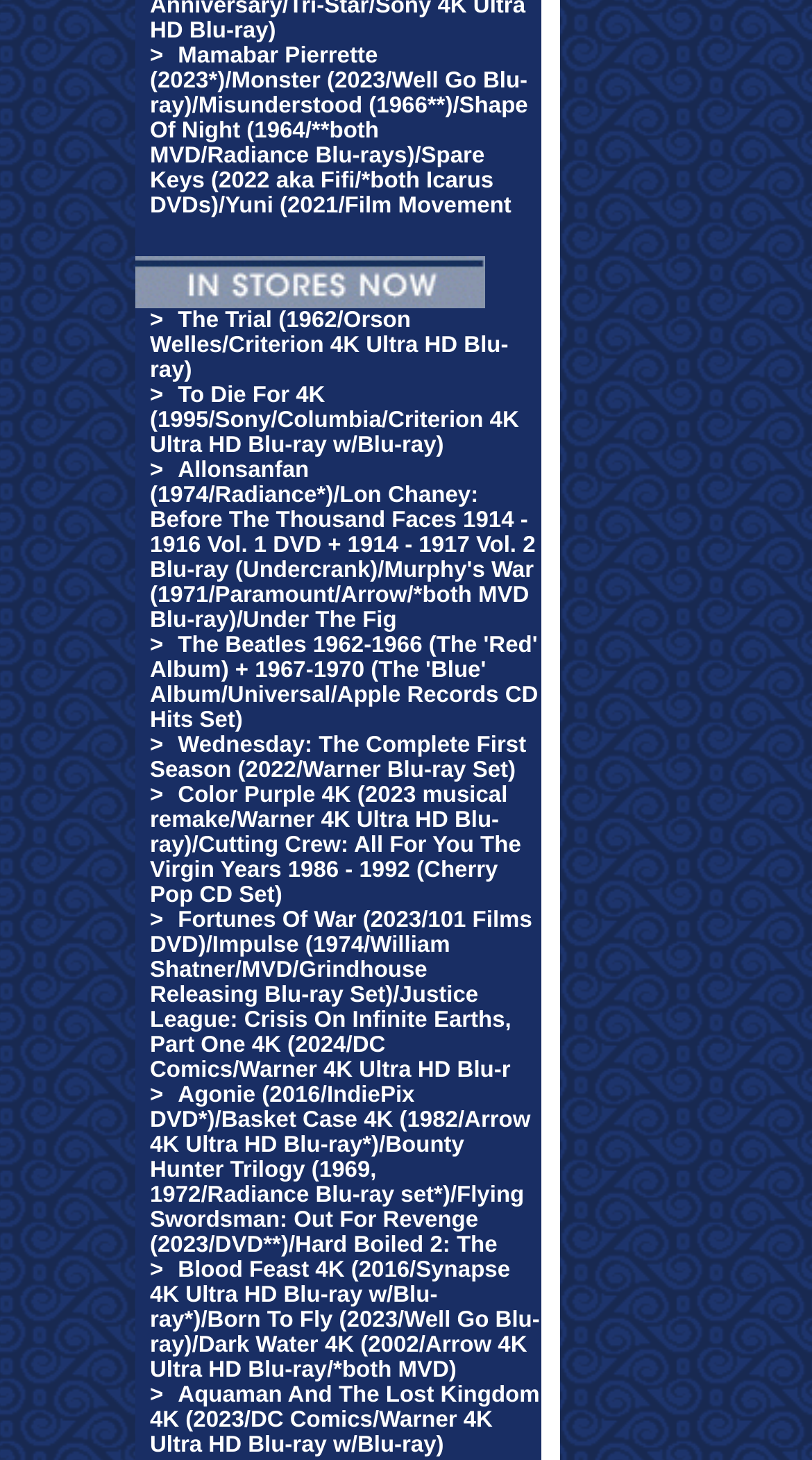Could you determine the bounding box coordinates of the clickable element to complete the instruction: "Check out Allonsanfan (1974/Radiance*)/Lon Chaney: Before The Thousand Faces 1914 - 1916 Vol. 1 DVD + 1914 - 1917 Vol. 2 Blu-ray (Undercrank)/Murphy's War (1971/Paramount/Arrow/*both MVD Blu-ray)/Under The Fig"? Provide the coordinates as four float numbers between 0 and 1, i.e., [left, top, right, bottom].

[0.185, 0.314, 0.659, 0.434]